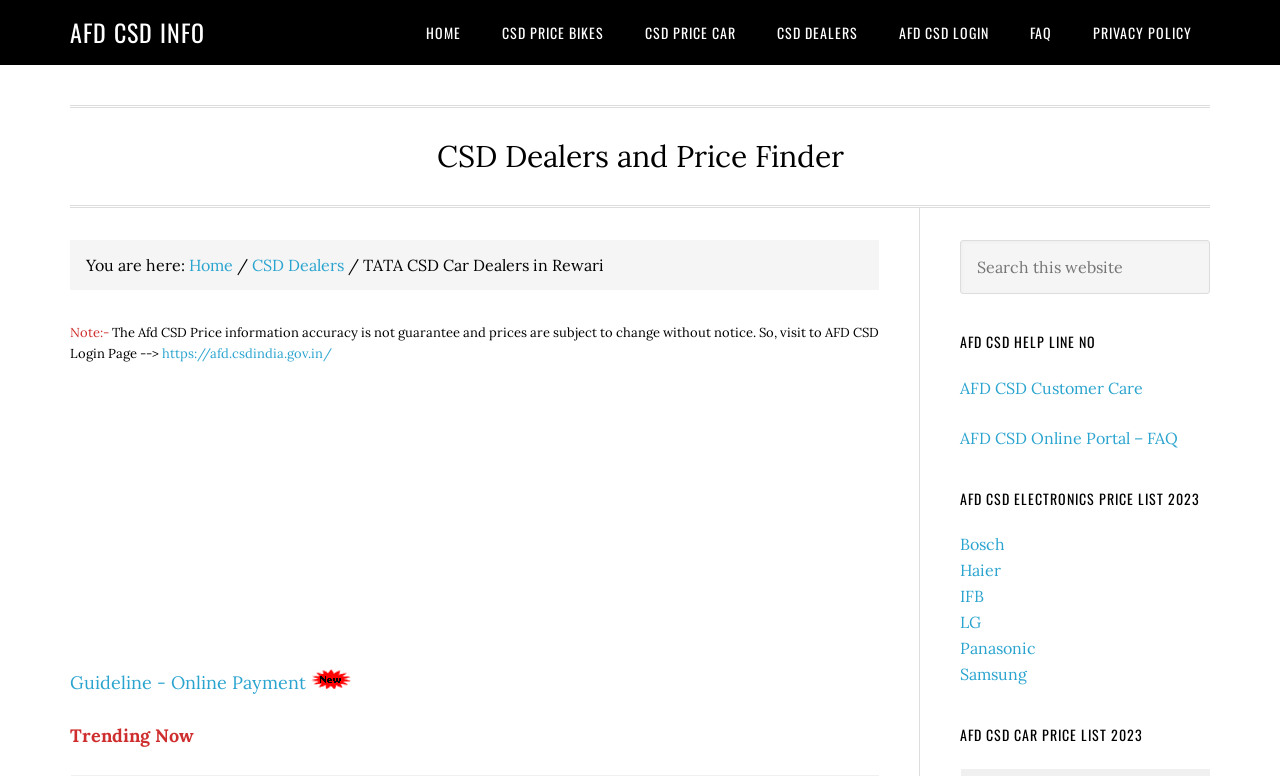Select the bounding box coordinates of the element I need to click to carry out the following instruction: "Search this website".

[0.75, 0.309, 0.945, 0.379]